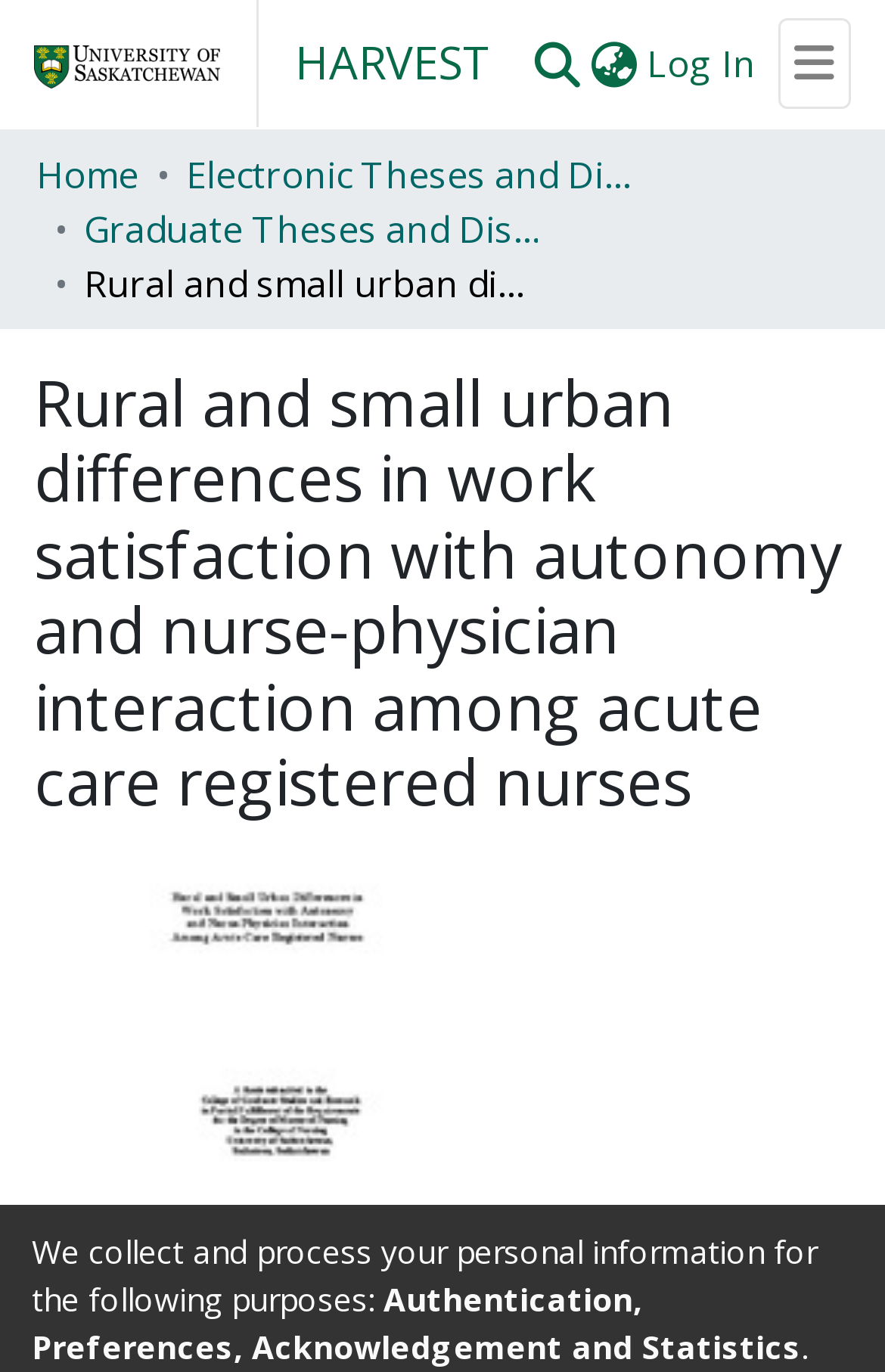Please determine and provide the text content of the webpage's heading.

Rural and small urban differences in work satisfaction with autonomy and nurse-physician interaction among acute care registered nurses